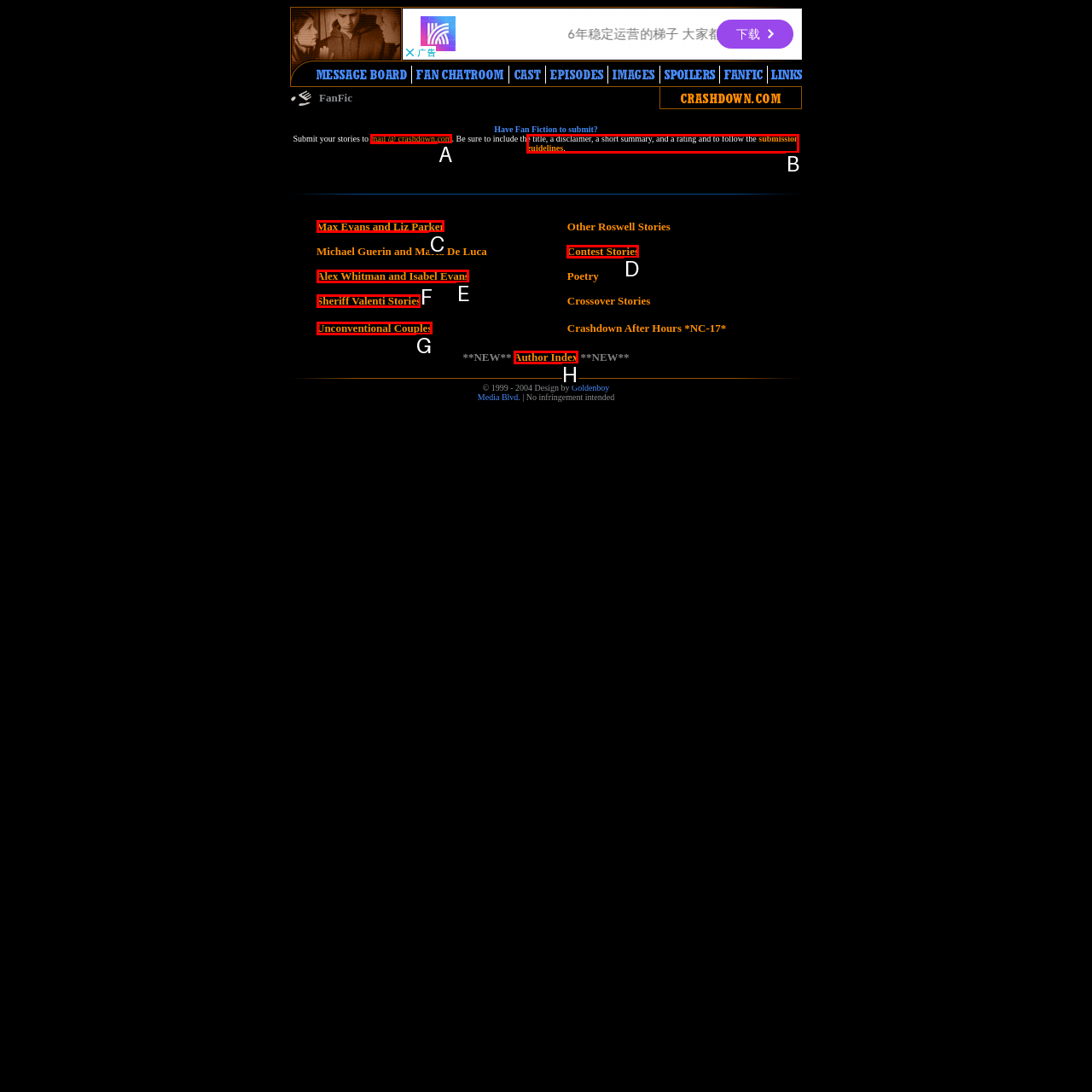Specify which UI element should be clicked to accomplish the task: Check out Max Evans and Liz Parker stories. Answer with the letter of the correct choice.

C